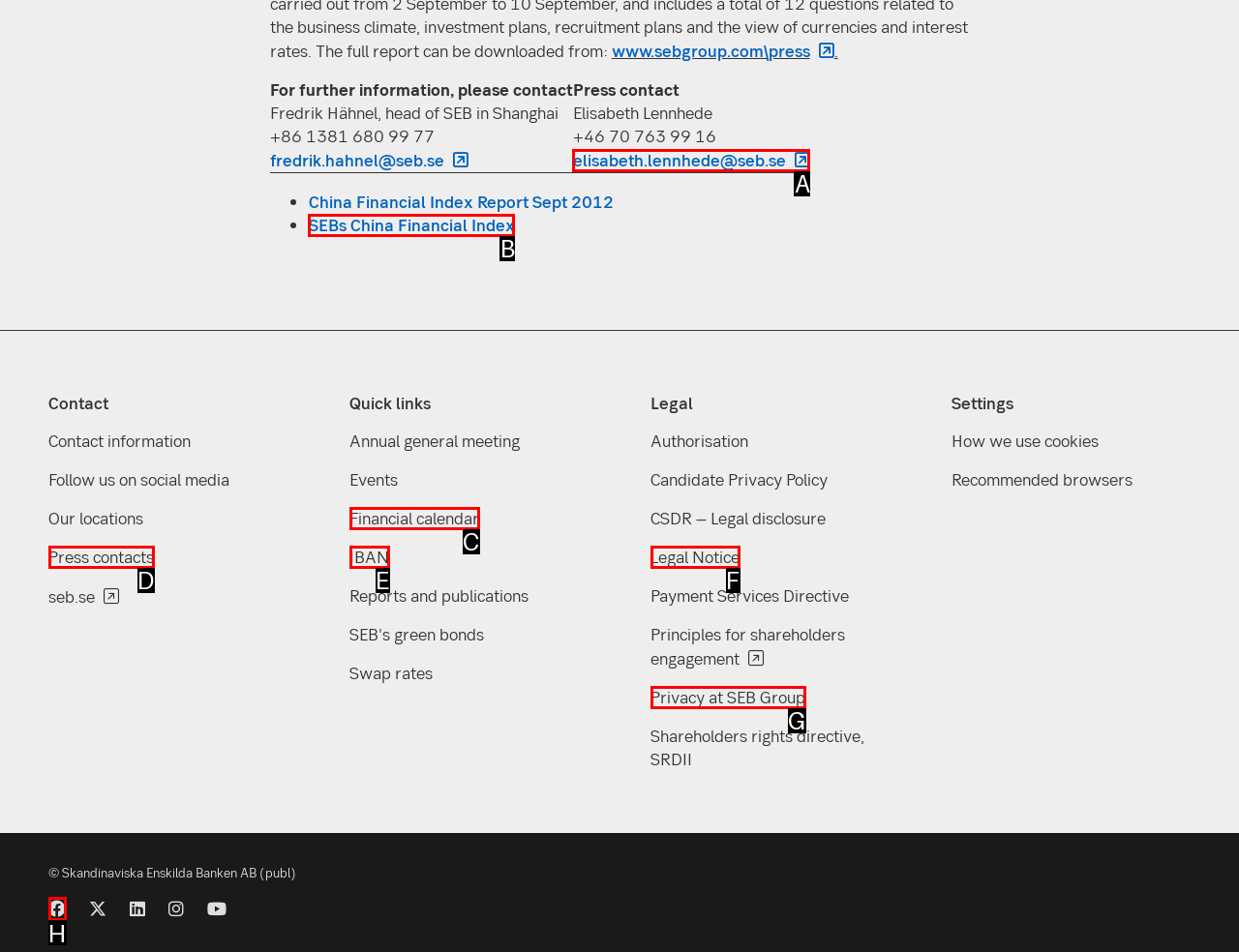Determine which option fits the following description: Financial calendar
Answer with the corresponding option's letter directly.

C